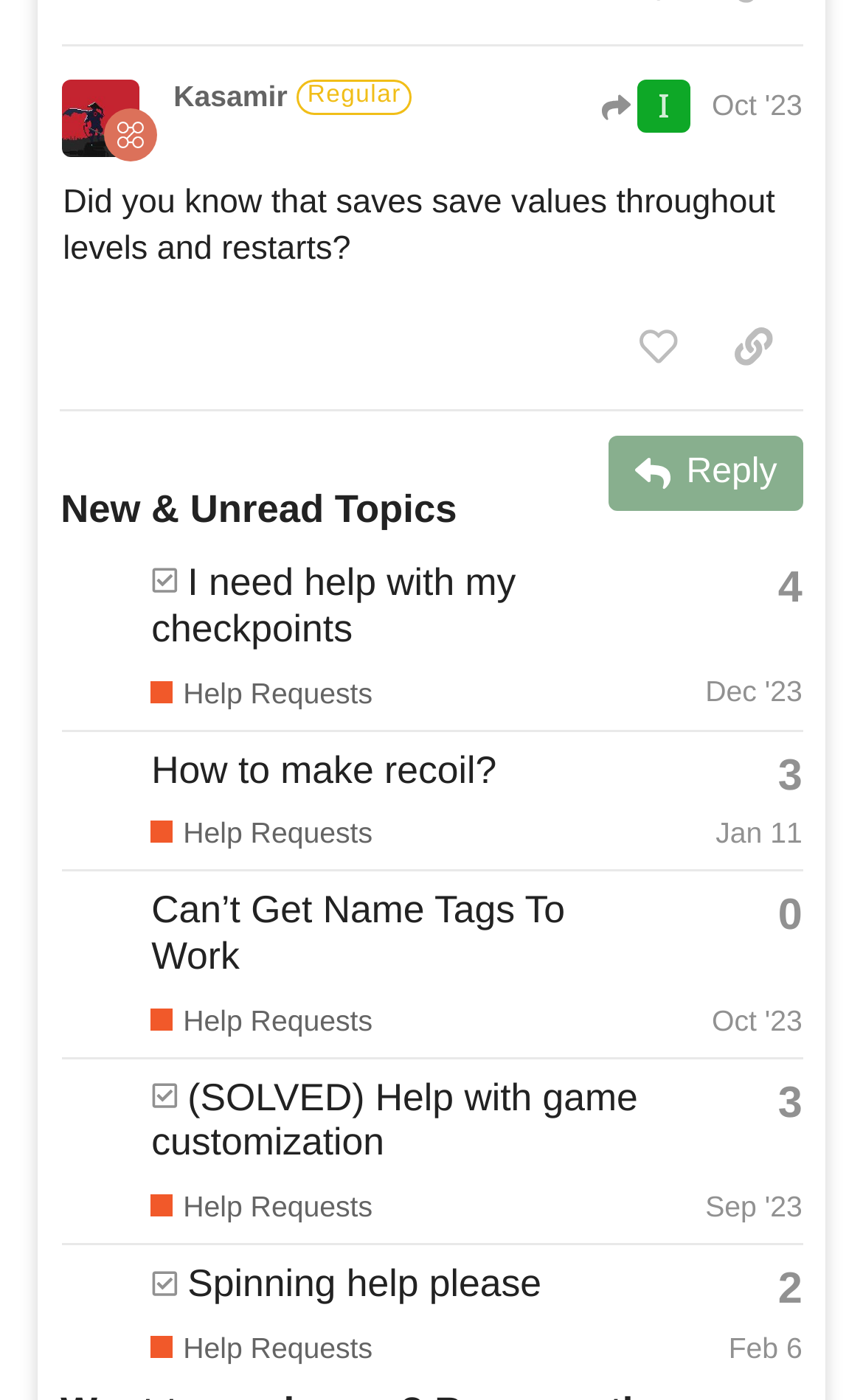Who is the latest poster of the topic 'How to make recoil?'
Give a thorough and detailed response to the question.

The latest poster of the topic 'How to make recoil?' can be determined by looking at the link 'OxolotlGames's profile, latest poster' which is associated with the topic.